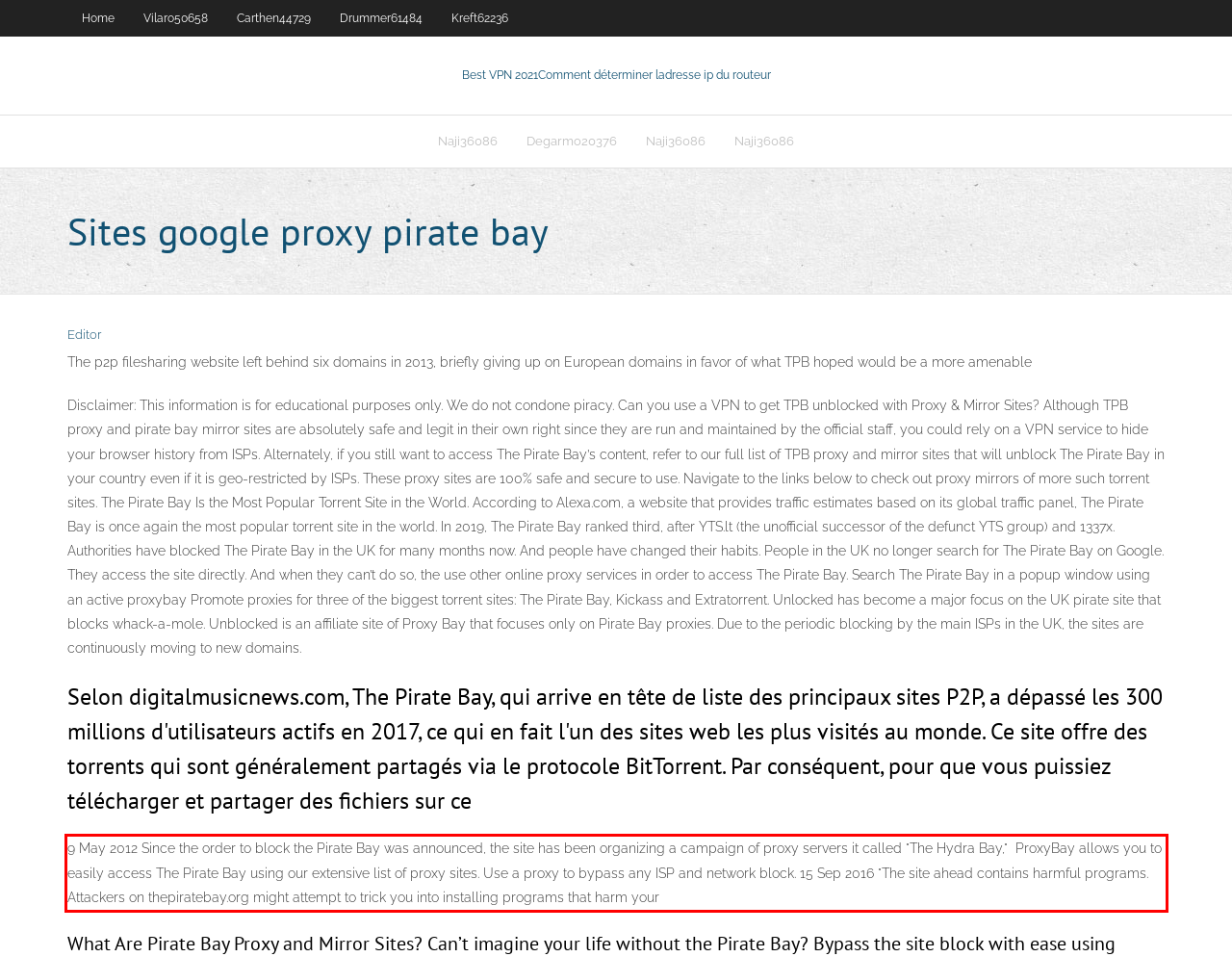Within the screenshot of the webpage, locate the red bounding box and use OCR to identify and provide the text content inside it.

9 May 2012 Since the order to block the Pirate Bay was announced, the site has been organizing a campaign of proxy servers it called "The Hydra Bay," ProxyBay allows you to easily access The Pirate Bay using our extensive list of proxy sites. Use a proxy to bypass any ISP and network block. 15 Sep 2016 "The site ahead contains harmful programs. Attackers on thepiratebay.org might attempt to trick you into installing programs that harm your